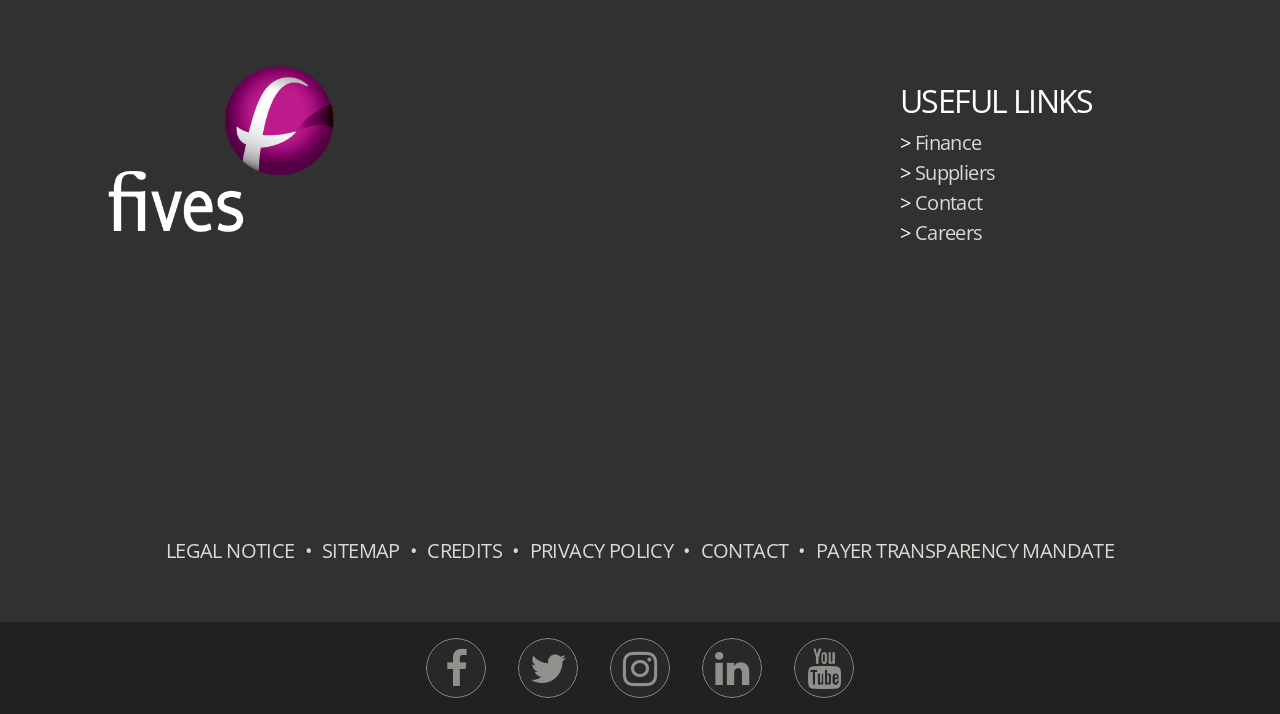How many links are there under 'USEFUL LINKS'?
Relying on the image, give a concise answer in one word or a brief phrase.

4